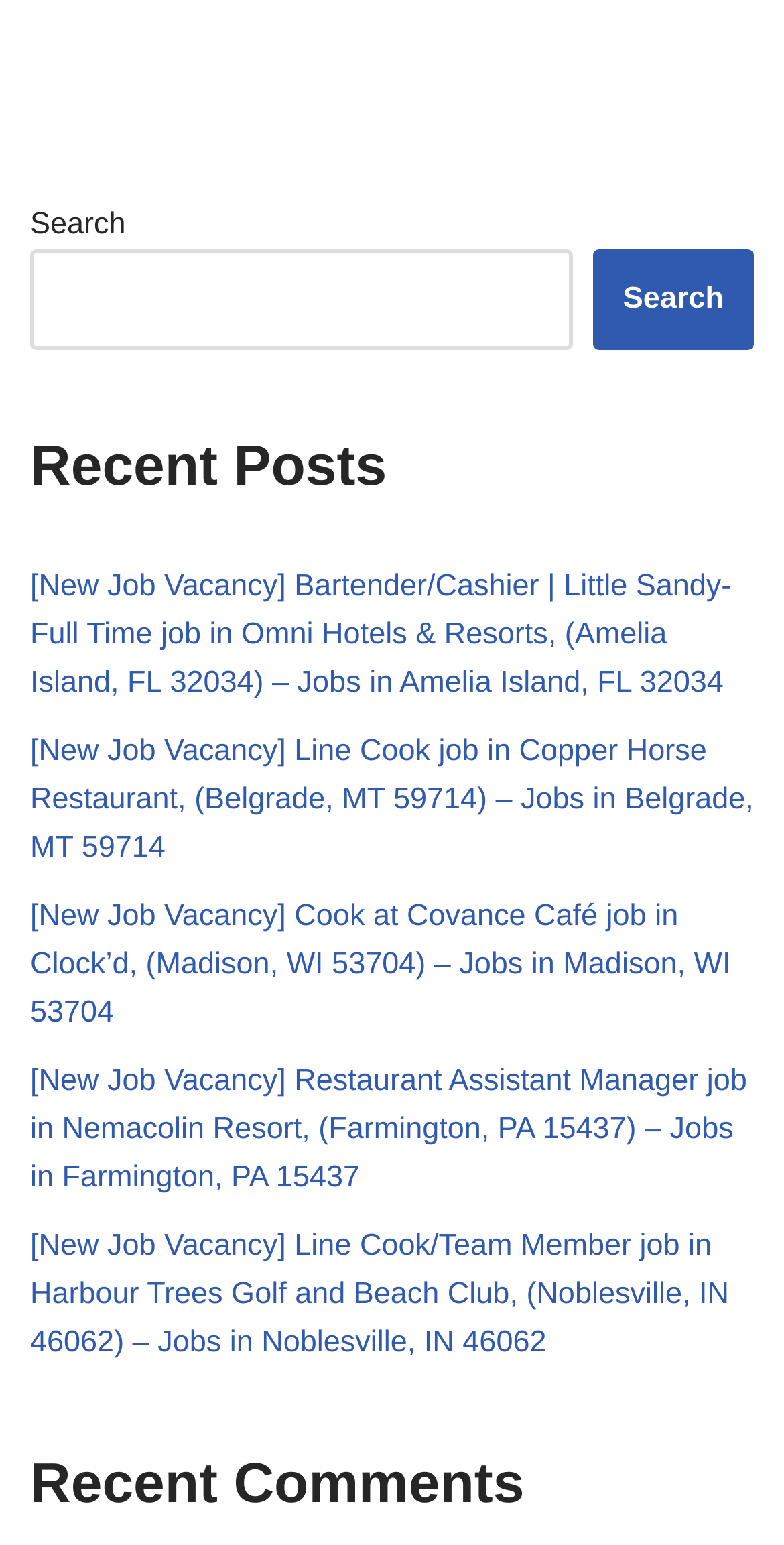Extract the bounding box for the UI element that matches this description: "parent_node: Search name="s"".

[0.038, 0.161, 0.731, 0.226]